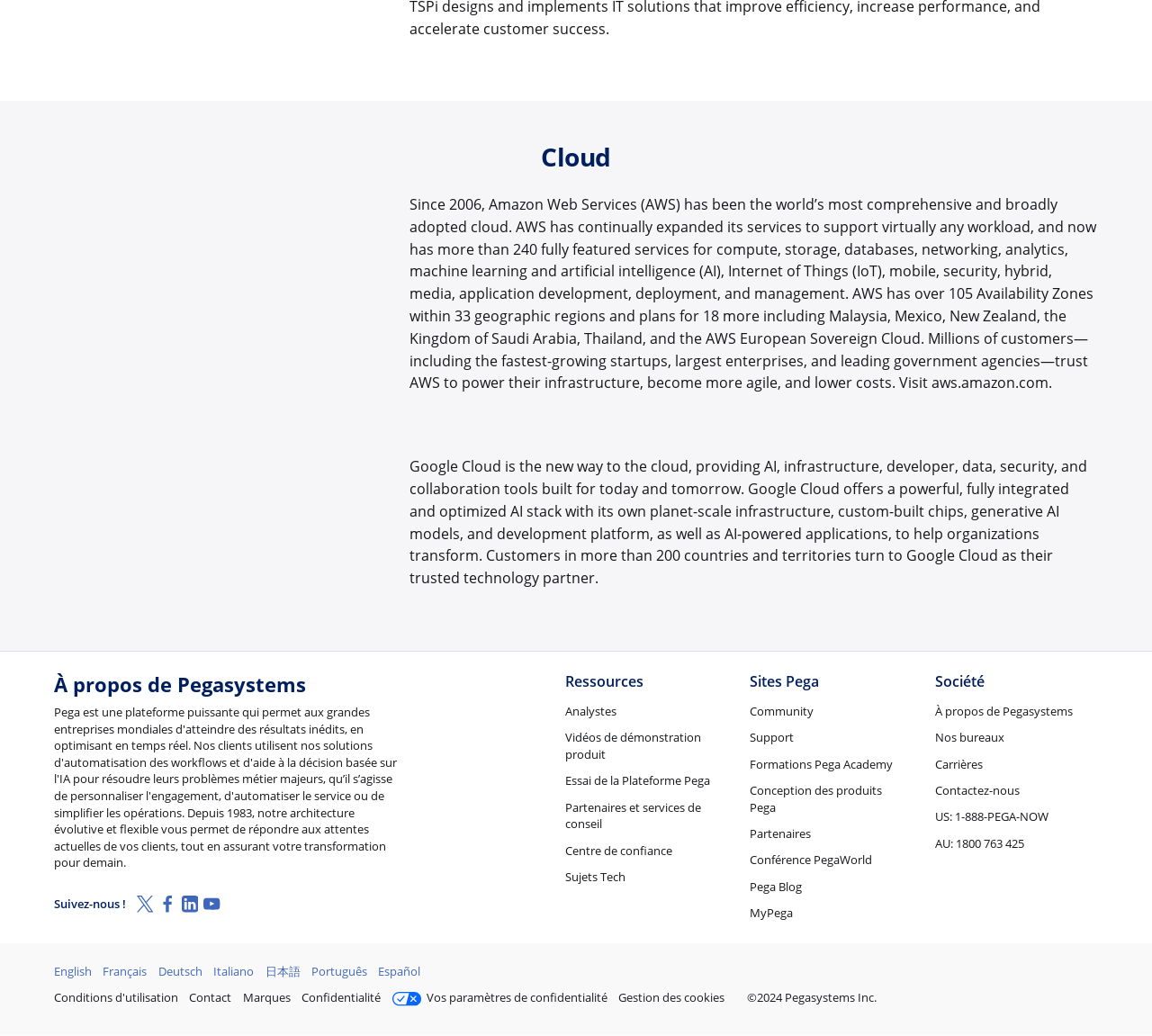Given the description of the UI element: "Essai de la Plateforme Pega", predict the bounding box coordinates in the form of [left, top, right, bottom], with each value being a float between 0 and 1.

[0.49, 0.746, 0.621, 0.762]